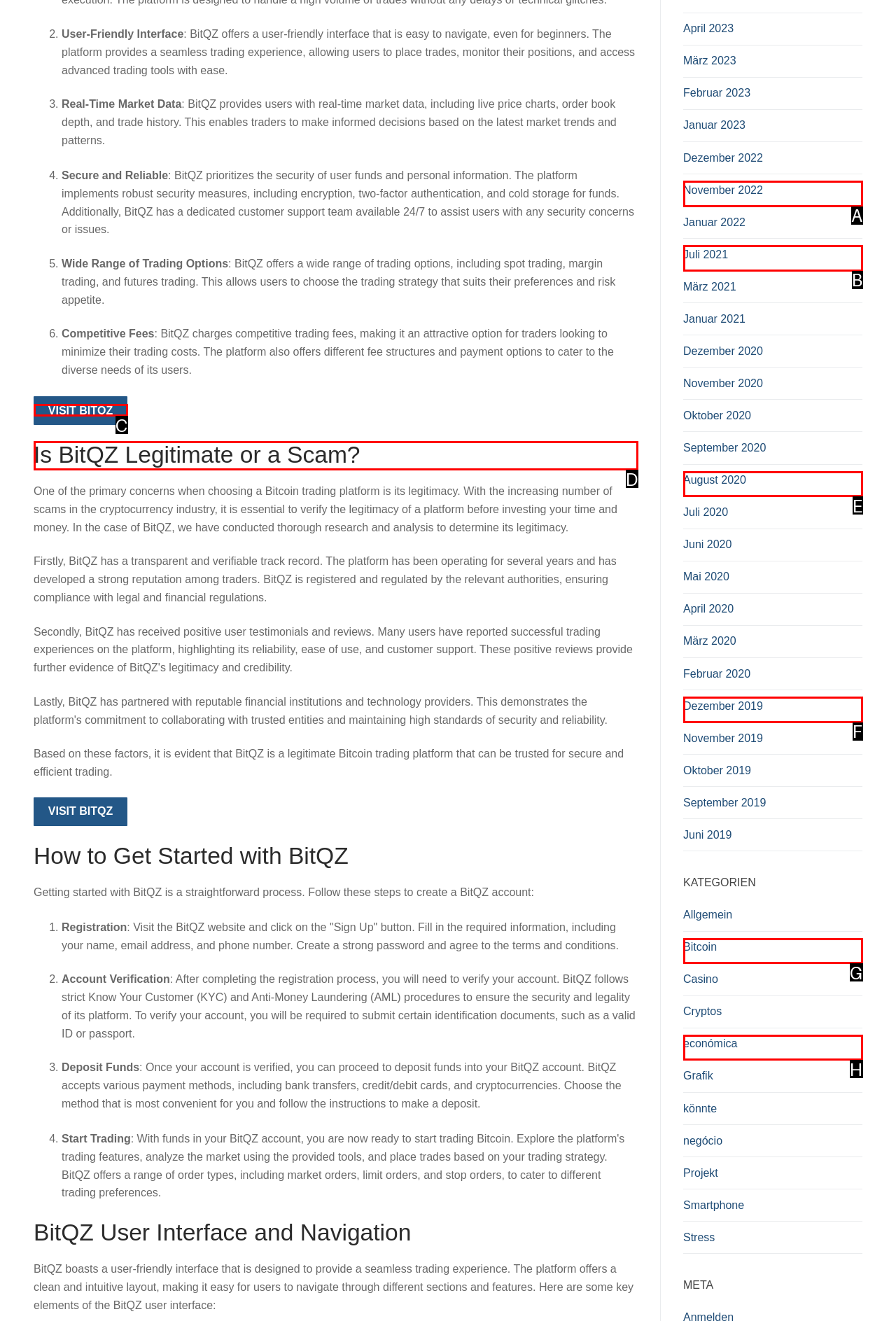Tell me which letter corresponds to the UI element that will allow you to Read 'Is BitQZ Legitimate or a Scam?'. Answer with the letter directly.

D